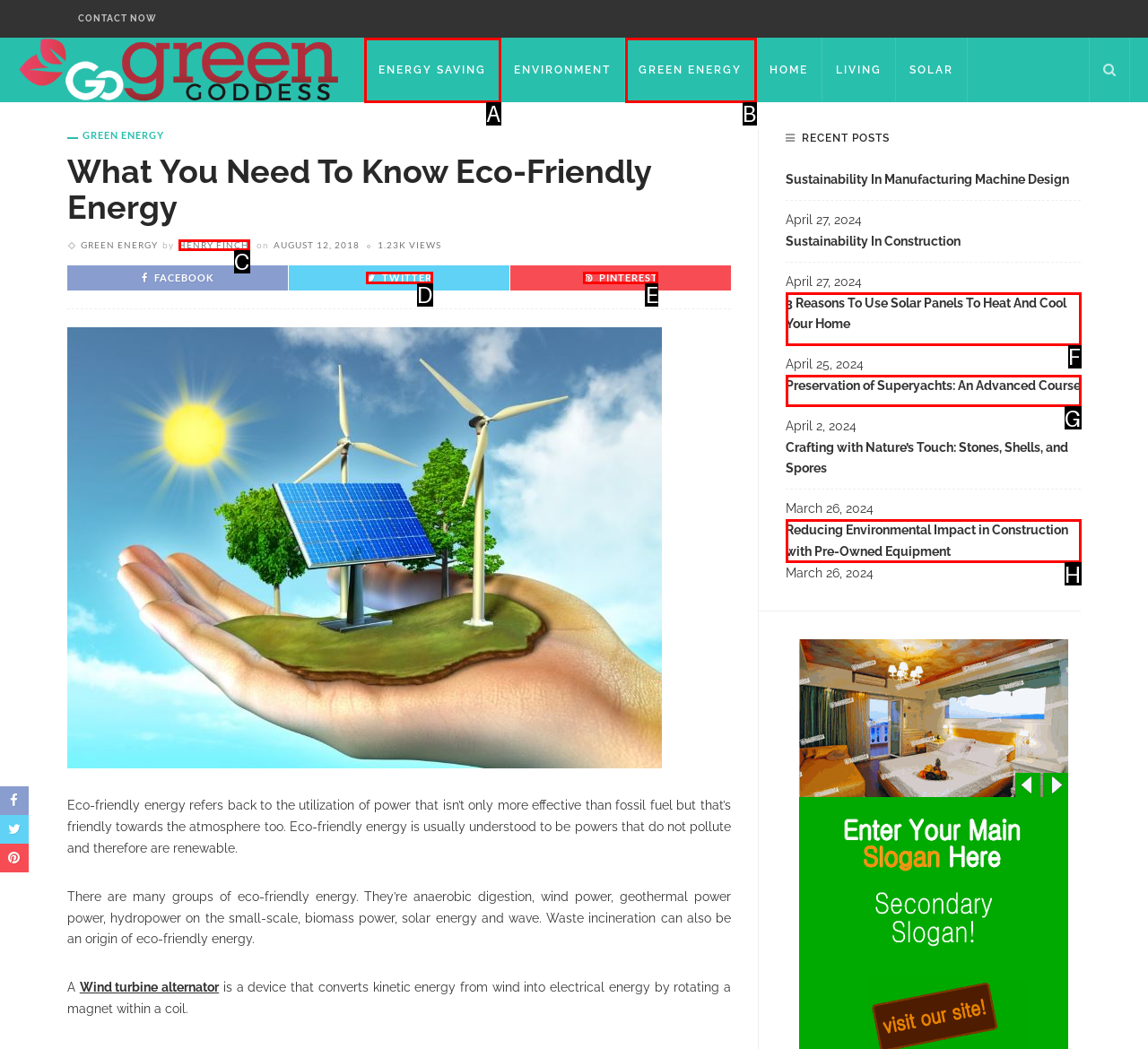Select the HTML element that fits the following description: Green Energy
Provide the letter of the matching option.

B